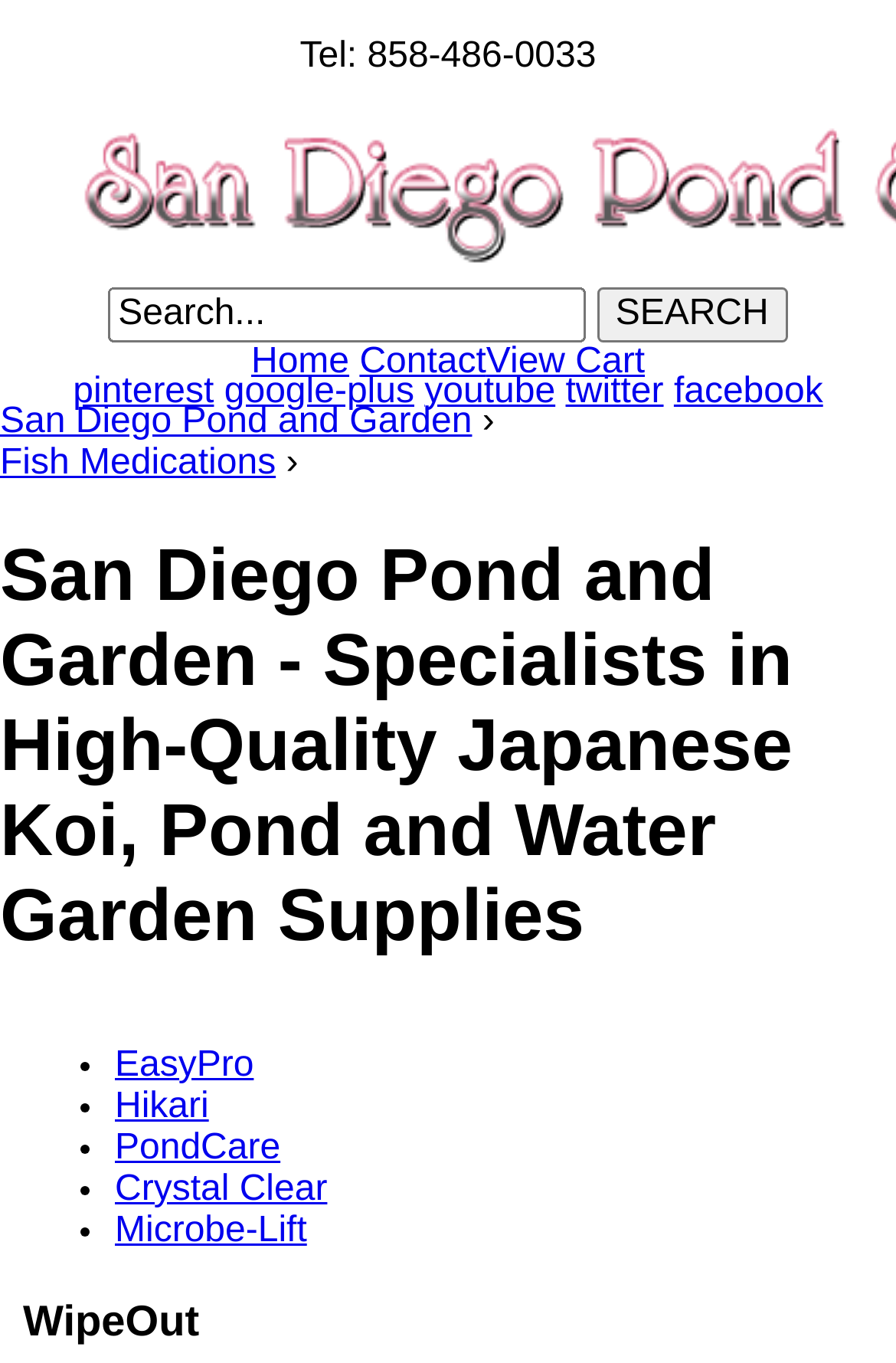What is the name of the last brand listed?
Carefully analyze the image and provide a thorough answer to the question.

The last brand listed is Microbe-Lift, which is part of a list of brands with bullet points, located near the bottom of the webpage.